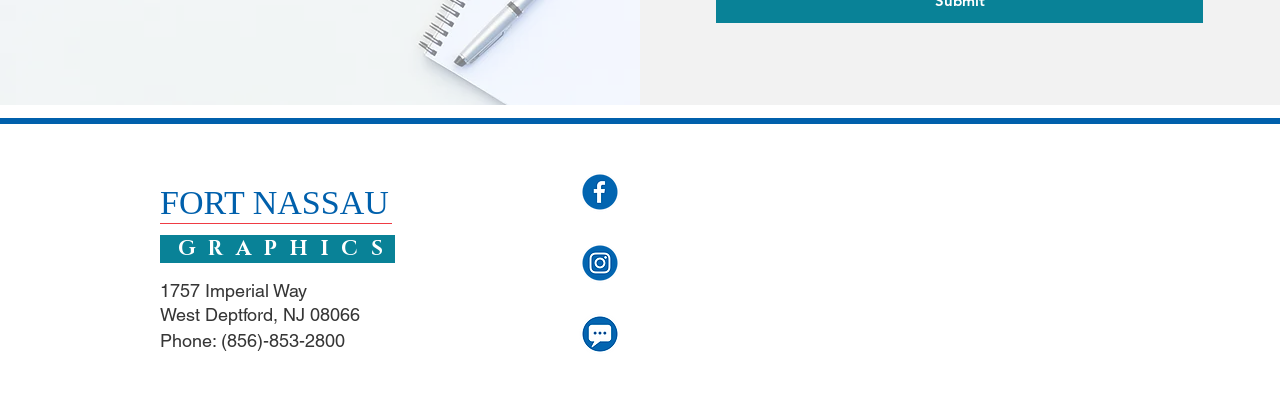What is the phone number of the location?
Use the information from the screenshot to give a comprehensive response to the question.

The phone number of the location can be found in the StaticText element with the text 'Phone: (856)-853-2800'. This element is located below the address of the location with a bounding box coordinate of [0.125, 0.821, 0.27, 0.873].